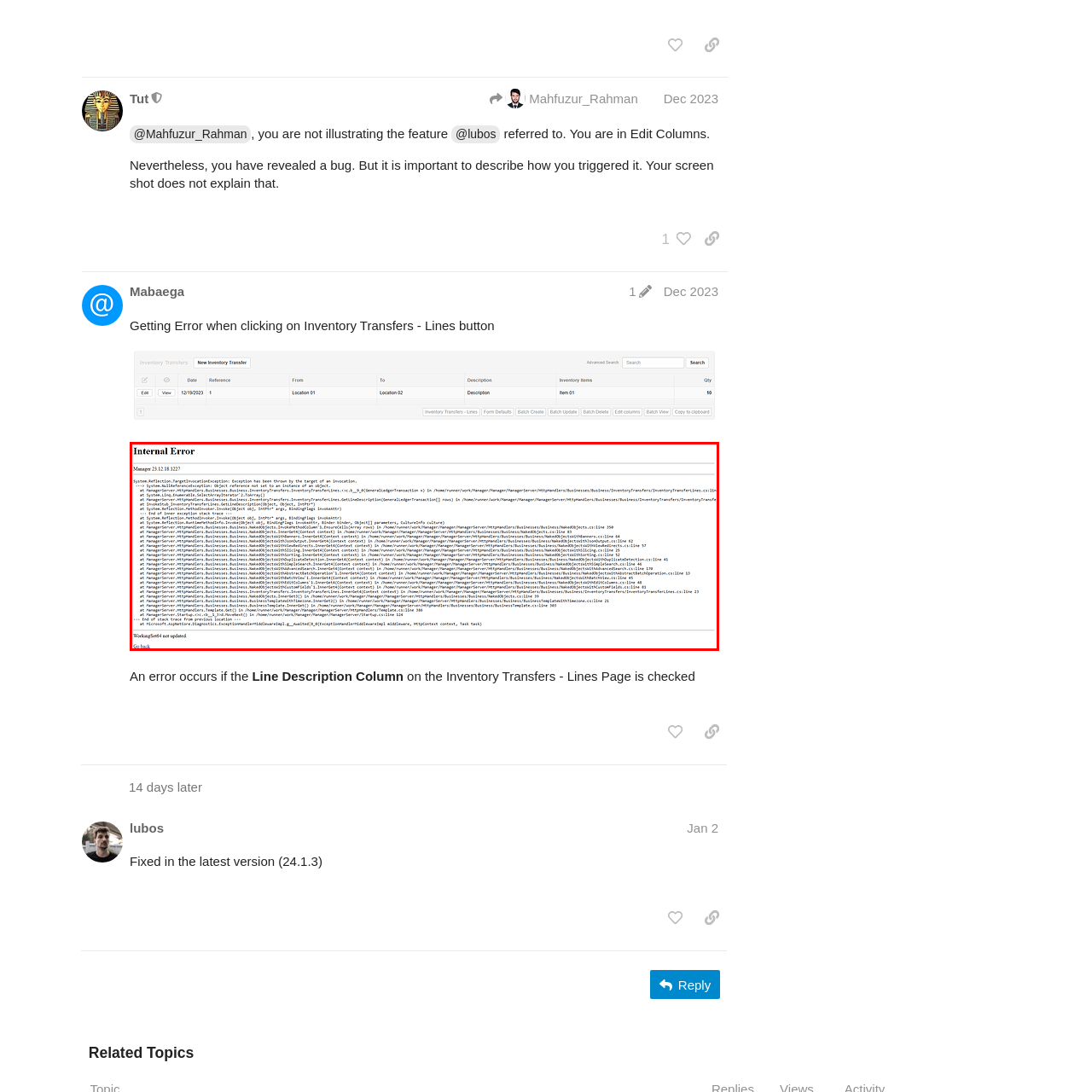Direct your attention to the image within the red boundary and answer the question with a single word or phrase:
What is the purpose of the 'Go Back' prompt?

Navigation feedback